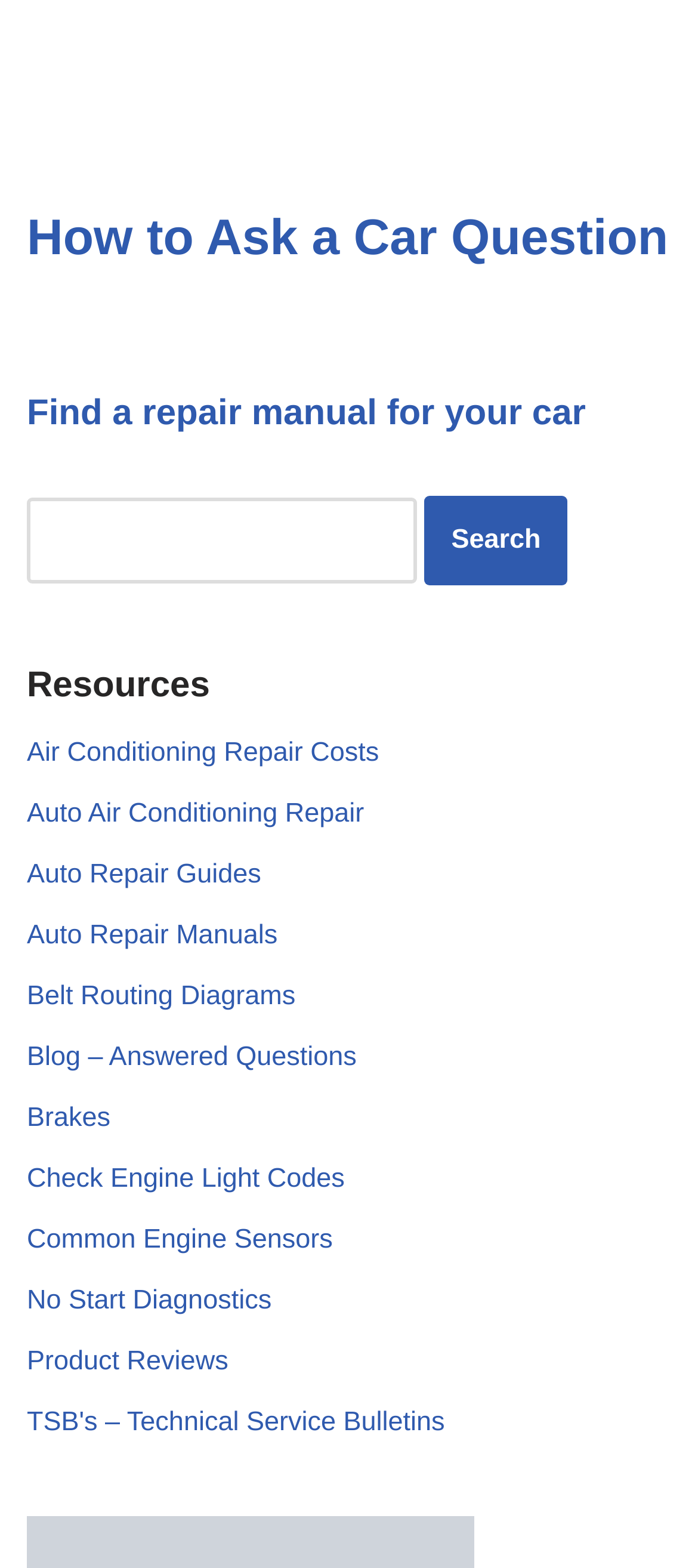Based on the image, give a detailed response to the question: How many links are available under the 'Resources' heading?

The 'Resources' heading contains 9 links, including 'Air Conditioning Repair Costs', 'Auto Air Conditioning Repair', 'Auto Repair Guides', and others. These links provide access to various car repair resources.